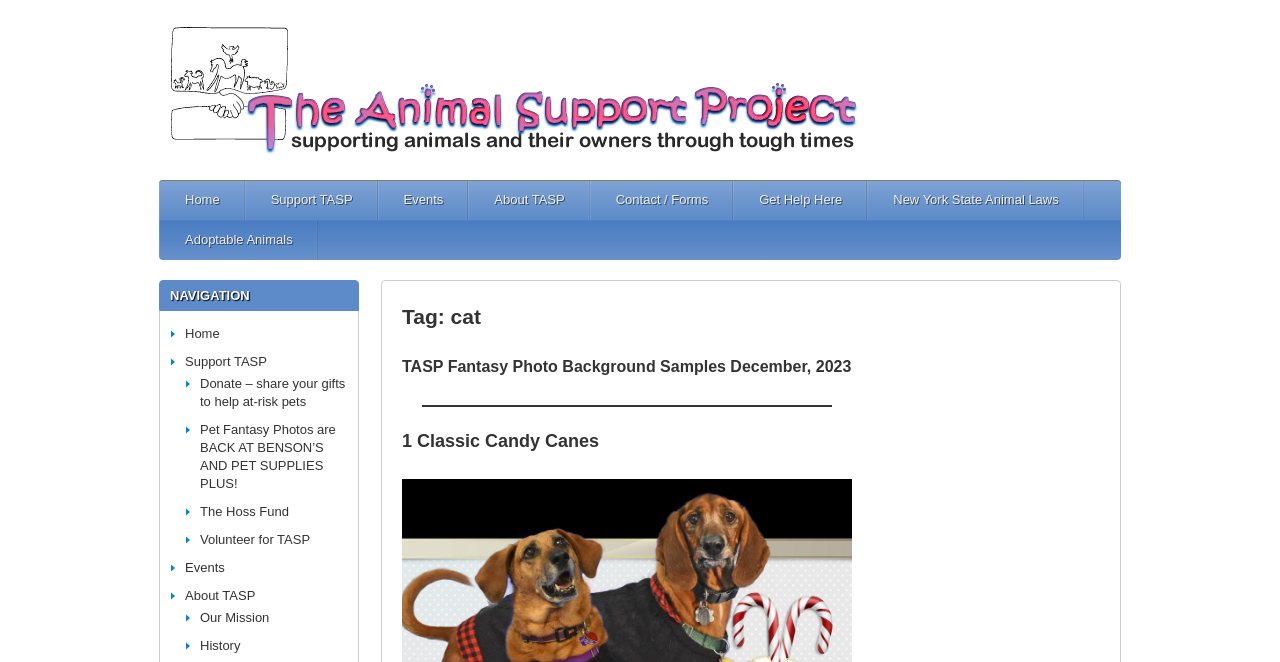Provide a brief response to the question below using a single word or phrase: 
How many adoptable animals are mentioned on the webpage?

None